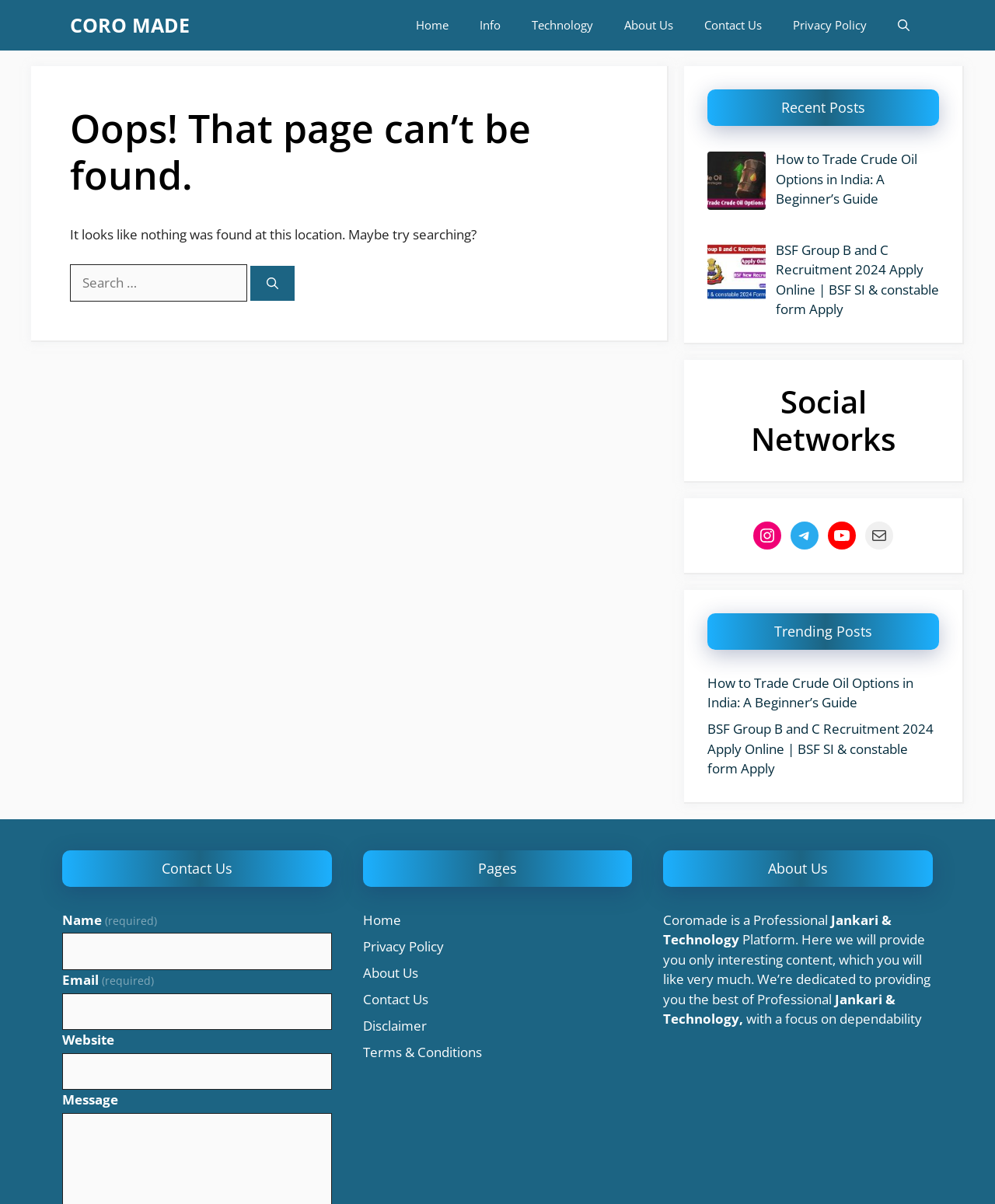Write an extensive caption that covers every aspect of the webpage.

This webpage displays a "Page Not Found" error message. At the top, there is a navigation bar with several links, including "CORO MADE", "Home", "Info", "Technology", "About Us", "Contact Us", "Privacy Policy", and a search button. 

Below the navigation bar, there is a main section with a heading that reads "Oops! That page can’t be found." followed by a paragraph of text explaining that nothing was found at the specified location and suggesting to try searching. There is a search box with a "Search" button next to it.

To the right of the main section, there are three columns of complementary information. The first column has a heading "Recent Posts" and lists two links to articles, each with an accompanying image. The second column has a heading "Social Networks" but does not contain any links or images. The third column has a heading "Trending Posts" and lists two links to articles.

Further down the page, there is a contact form with fields for name, email, website, and message. Below the contact form, there are three columns of complementary information again. The first column has a heading "Pages" and lists five links to different pages. The second column has a heading "About Us" and contains a brief description of Coromade, a professional Jankari and technology platform. The third column is empty.

Overall, the webpage appears to be a 404 error page with some additional features and information about the website.